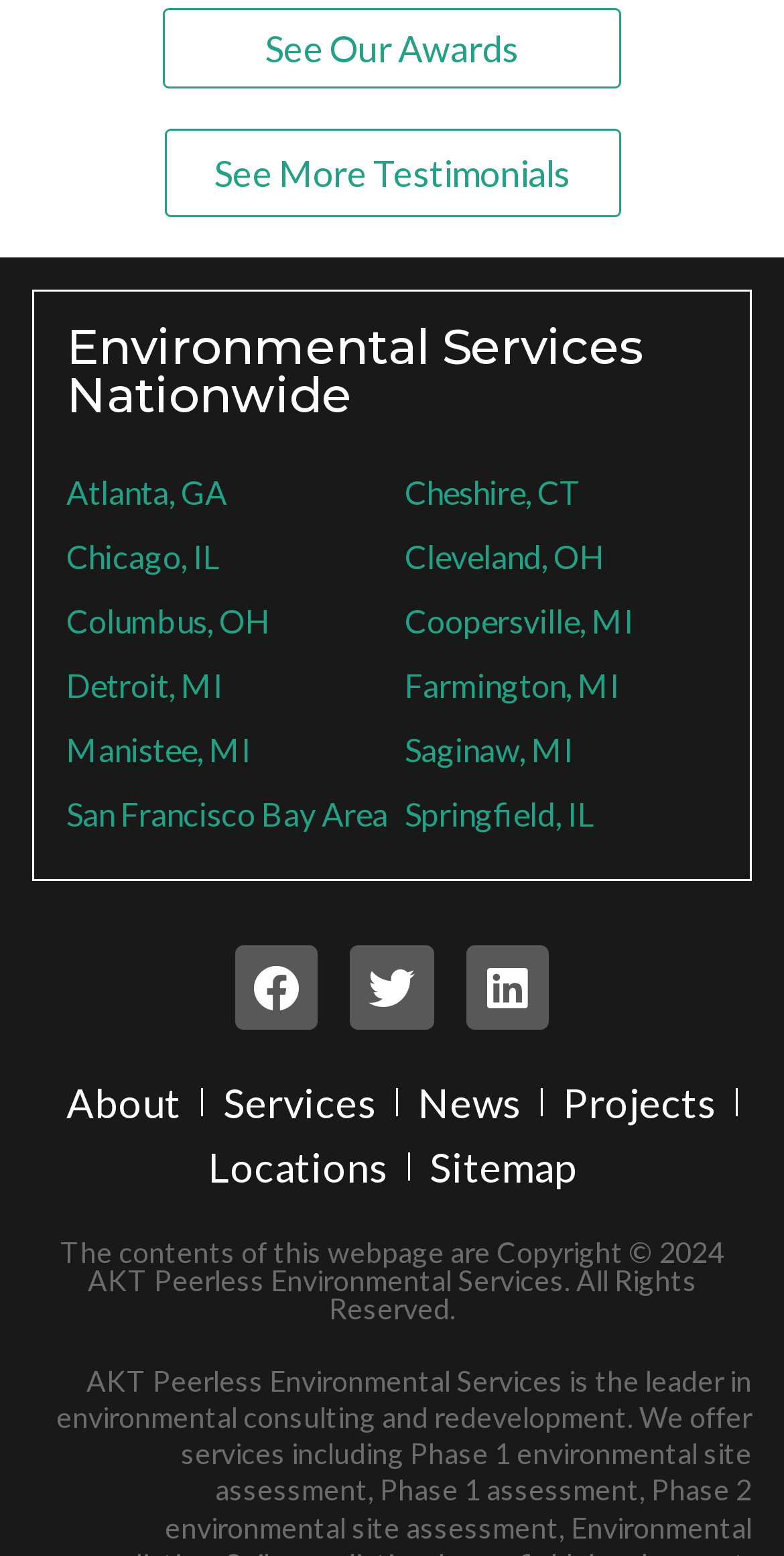Provide the bounding box coordinates of the section that needs to be clicked to accomplish the following instruction: "Visit Atlanta office."

[0.085, 0.297, 0.517, 0.338]